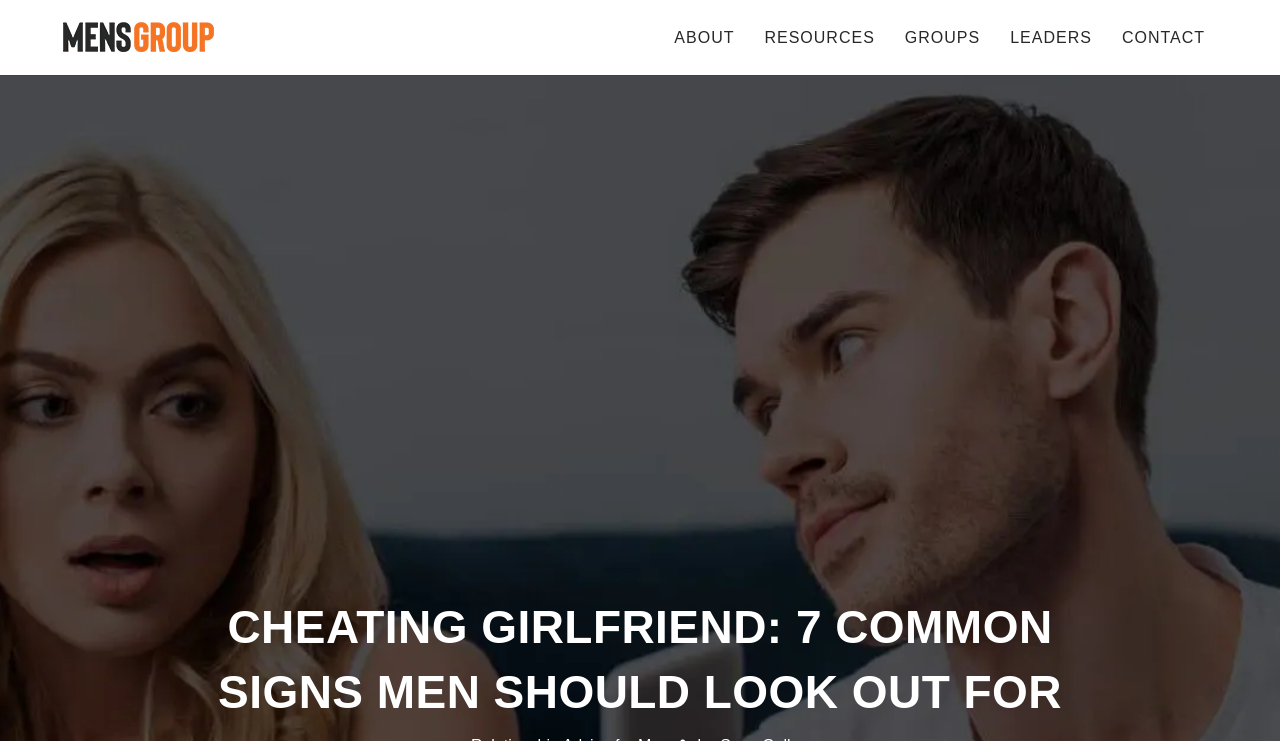How many links are there in the top navigation bar?
From the screenshot, provide a brief answer in one word or phrase.

5